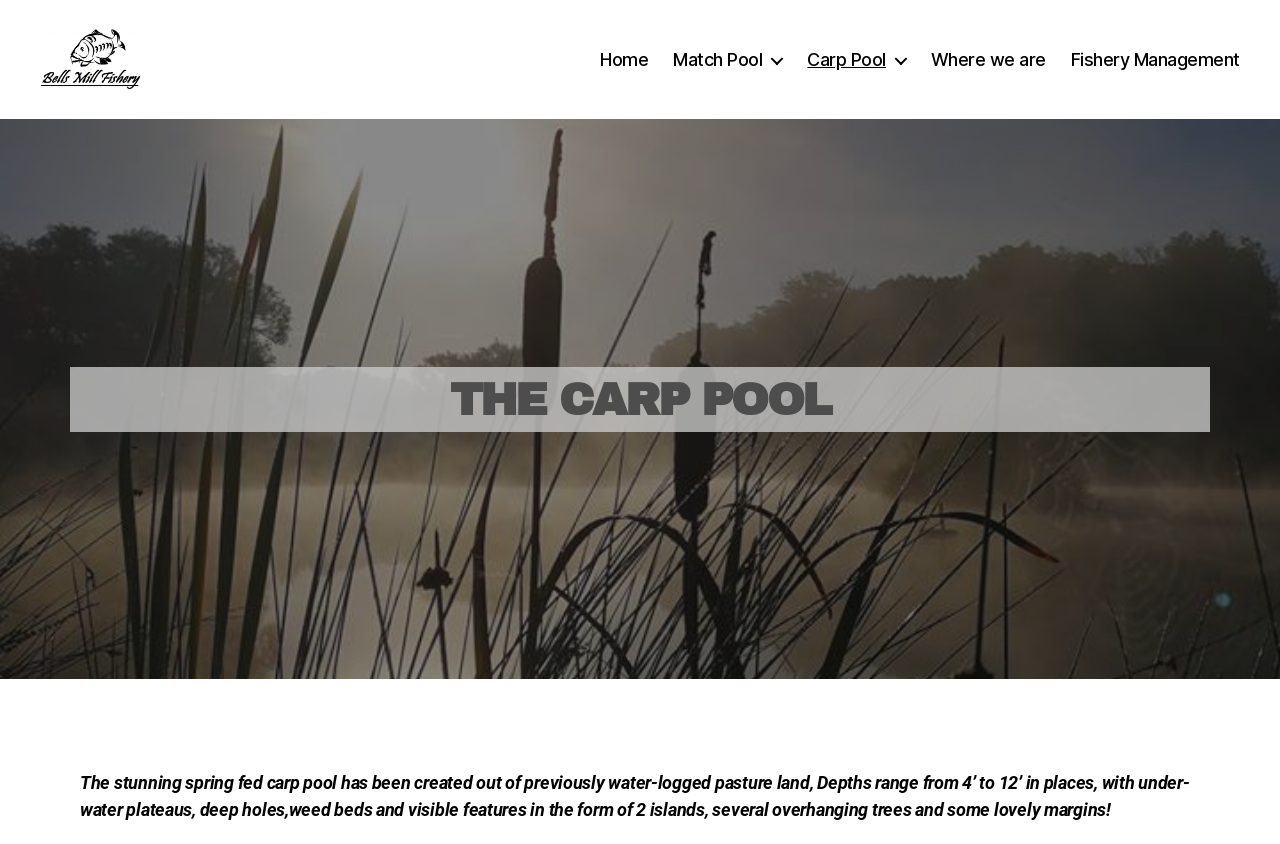Given the webpage screenshot and the description, determine the bounding box coordinates (top-left x, top-left y, bottom-right x, bottom-right y) that define the location of the UI element matching this description: Match Pool

[0.526, 0.074, 0.611, 0.099]